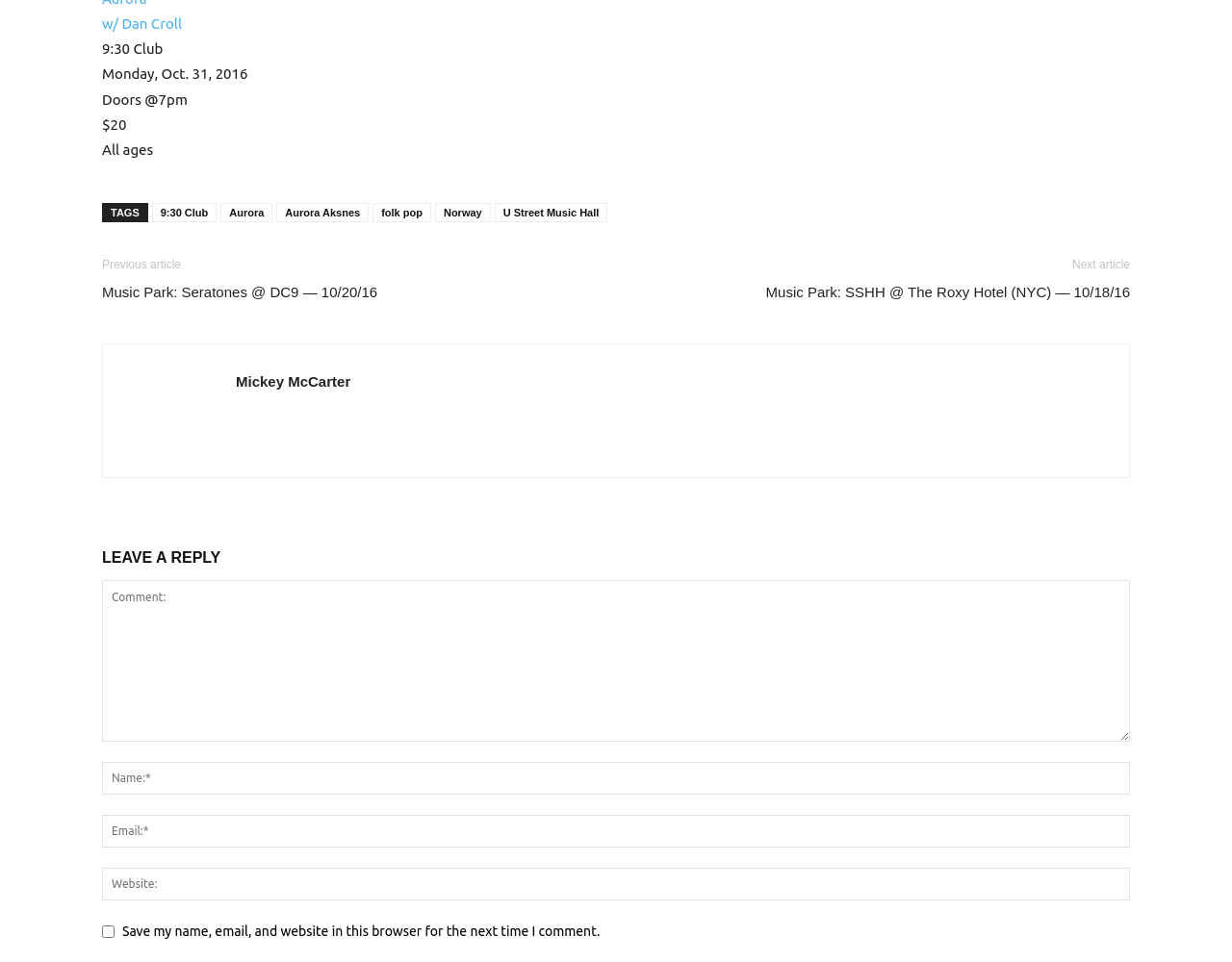What type of event is this?
Answer with a single word or phrase by referring to the visual content.

Music event